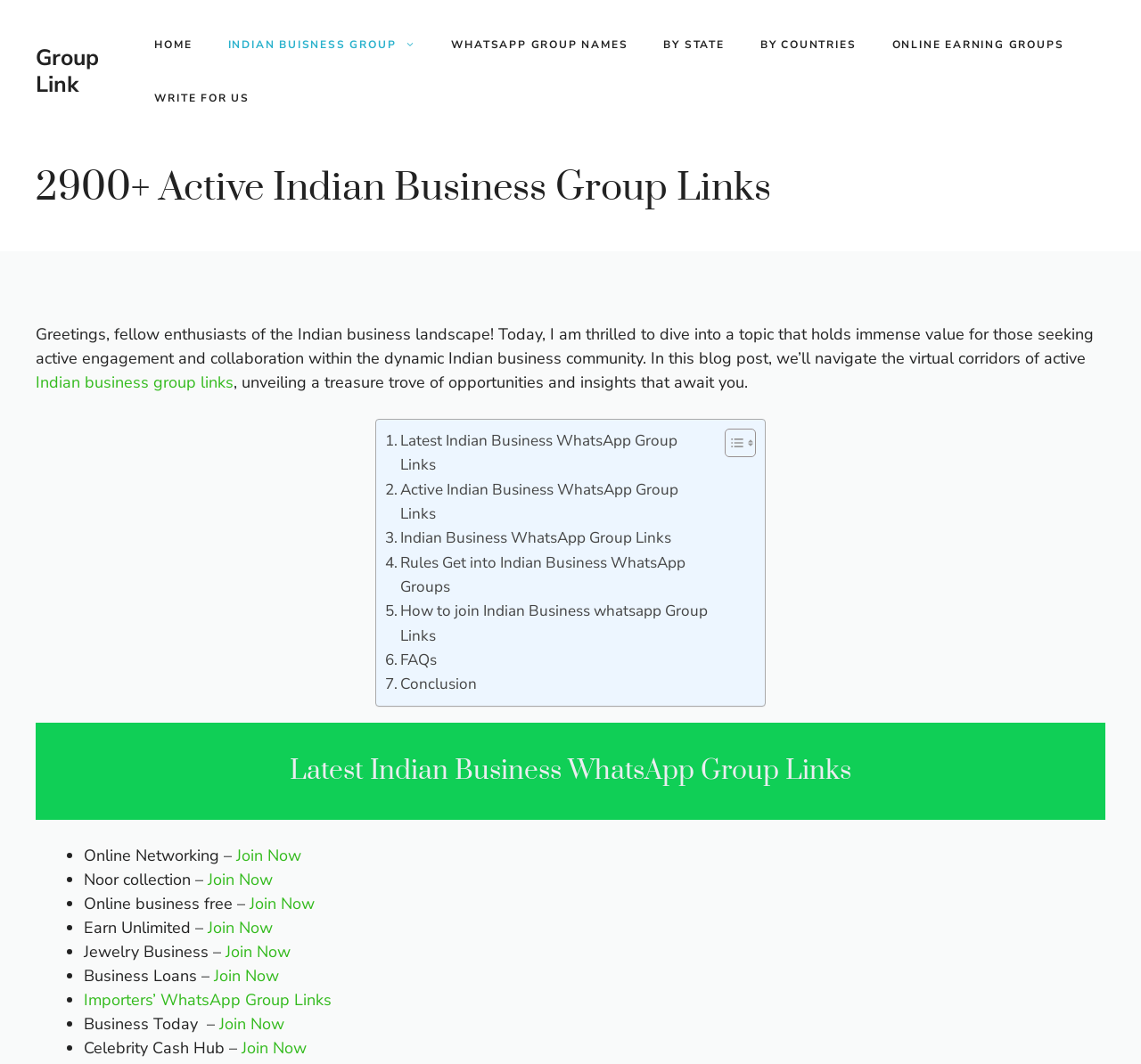From the image, can you give a detailed response to the question below:
What is the main topic of this webpage?

Based on the webpage content, it appears that the main topic is about Indian business group links, which is evident from the heading '2900+ Active Indian Business Group Links' and the various links and descriptions related to Indian business groups.